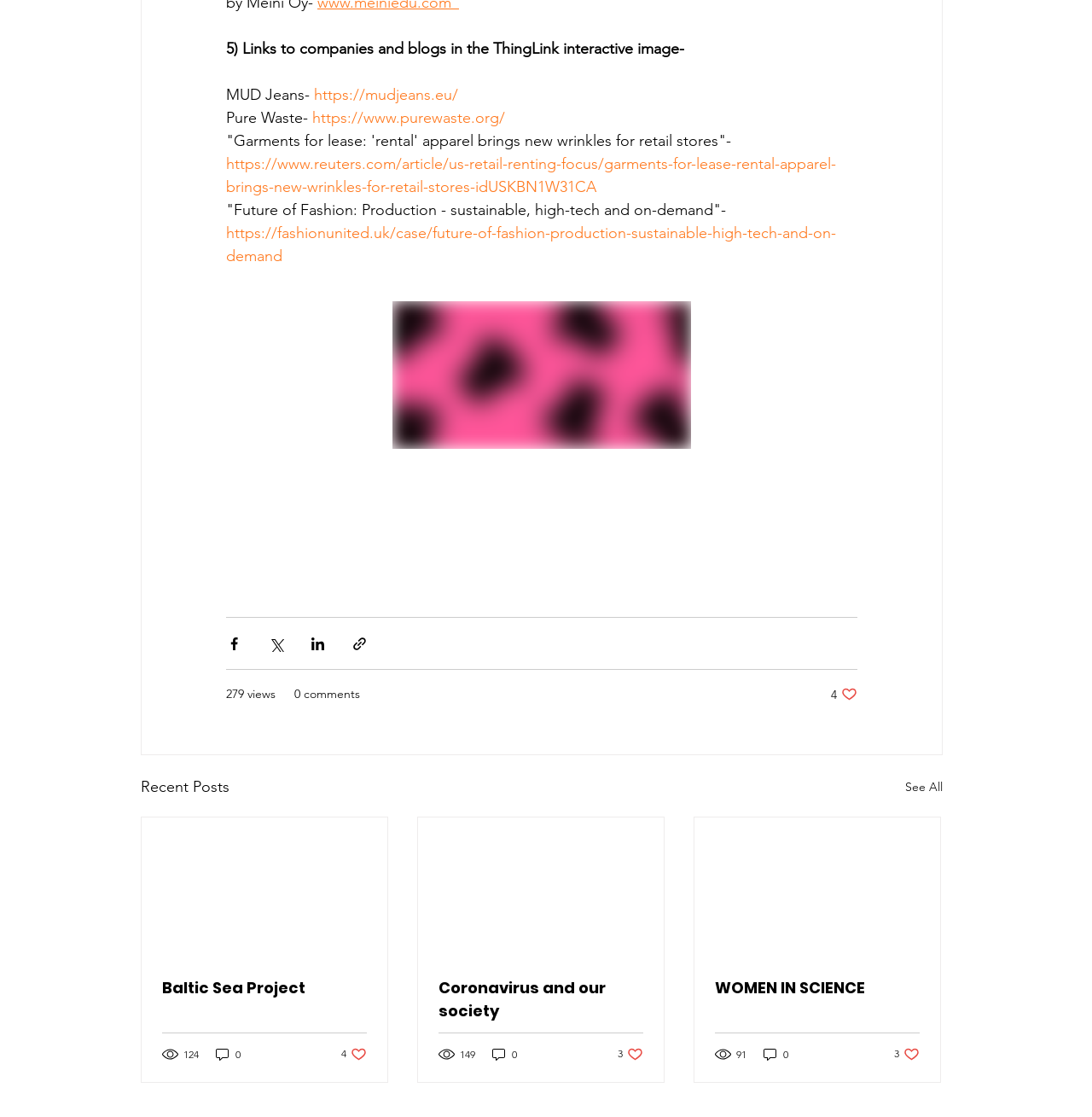Specify the bounding box coordinates (top-left x, top-left y, bottom-right x, bottom-right y) of the UI element in the screenshot that matches this description: parent_node: Coronavirus and our society

[0.383, 0.859, 0.608, 0.983]